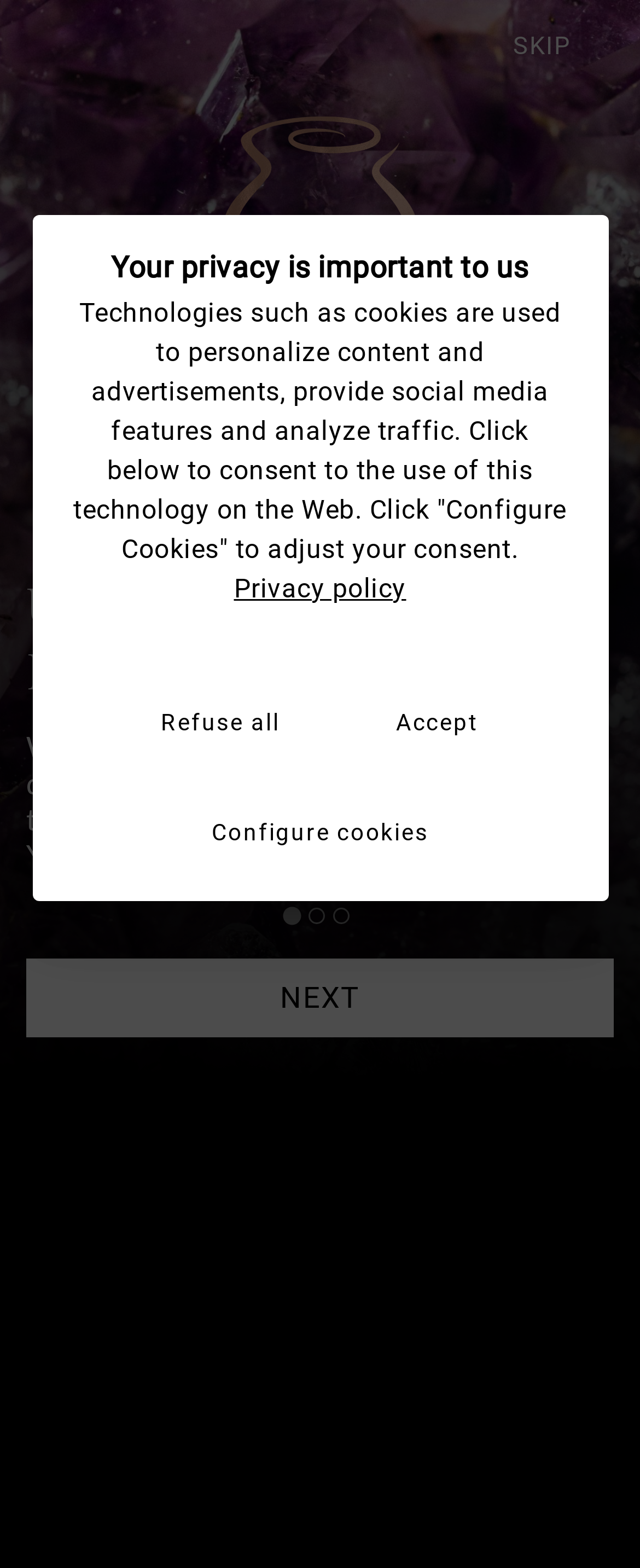Identify the bounding box coordinates of the clickable region required to complete the instruction: "Click the Everyday Magick image". The coordinates should be given as four float numbers within the range of 0 and 1, i.e., [left, top, right, bottom].

[0.33, 0.061, 0.67, 0.2]